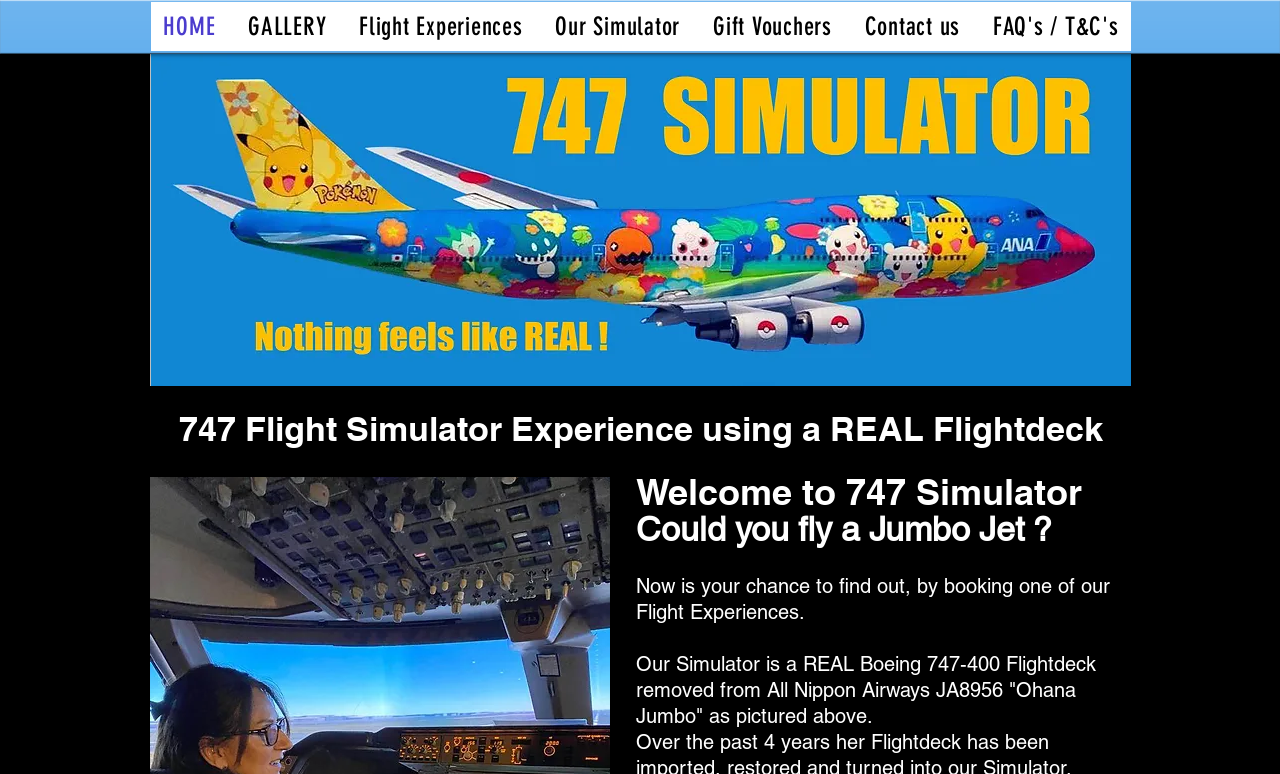Provide a brief response in the form of a single word or phrase:
What type of flight simulator is offered?

Boeing 747-400